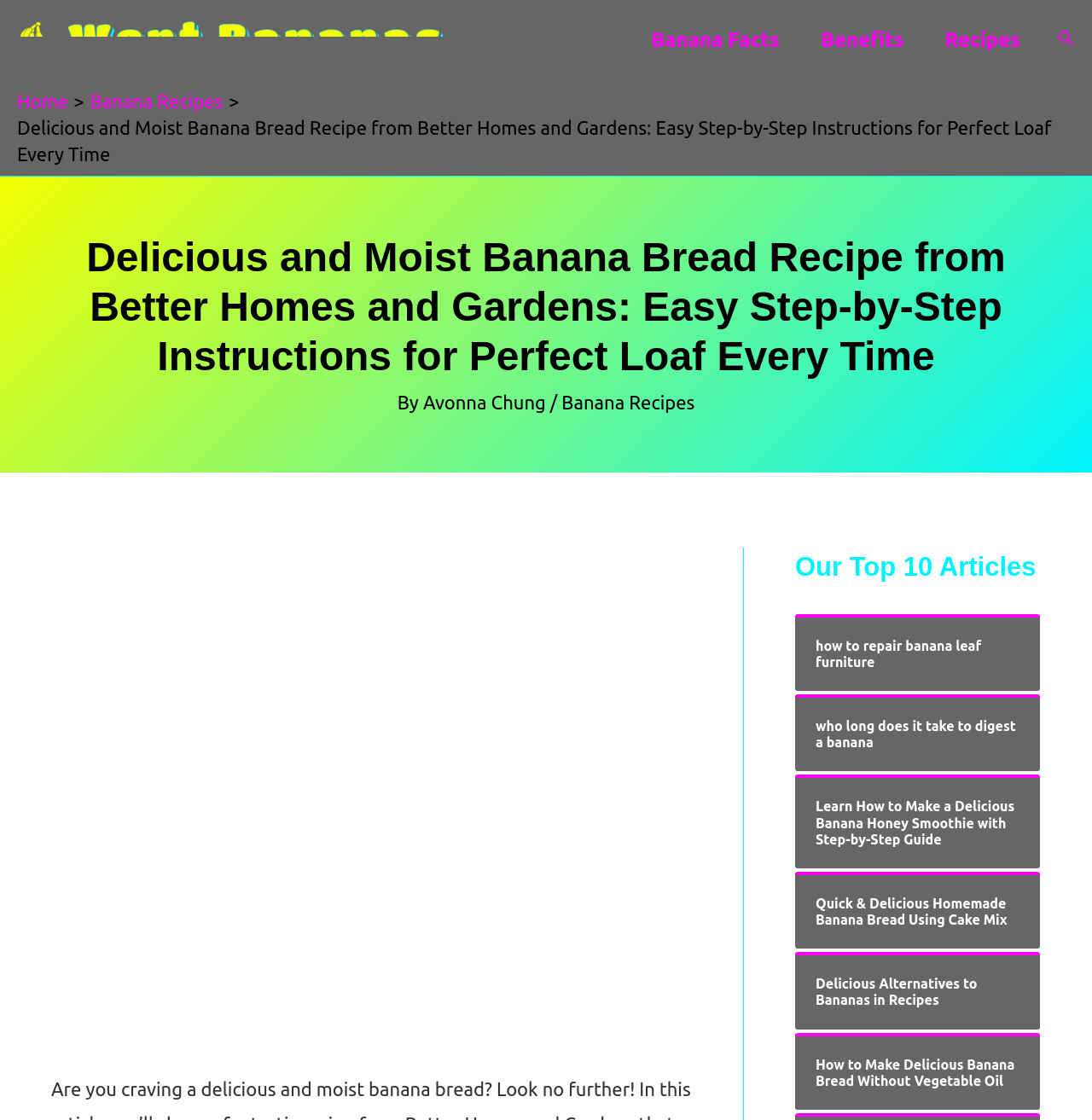Specify the bounding box coordinates of the area to click in order to follow the given instruction: "Search for something."

[0.969, 0.025, 0.984, 0.046]